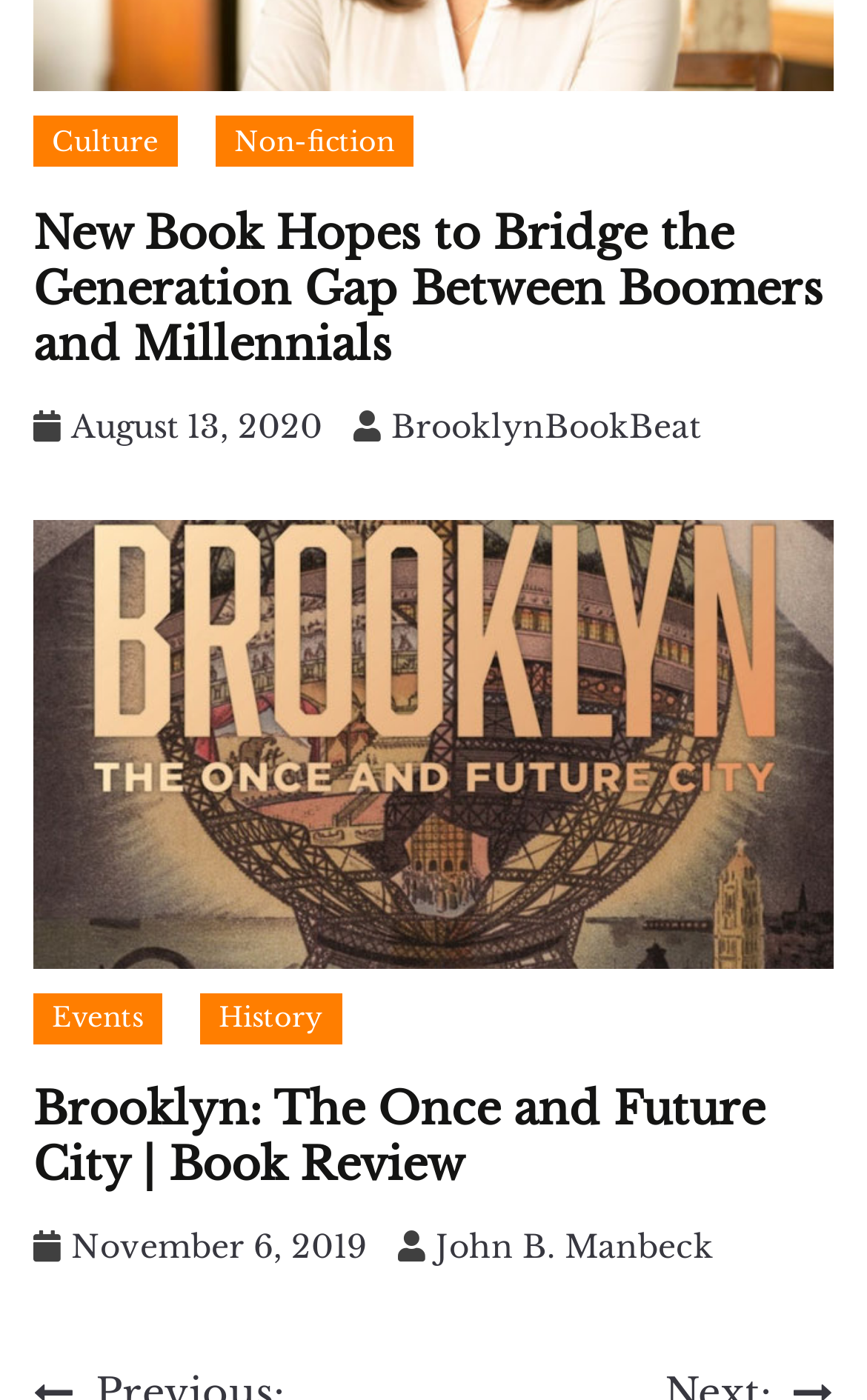Provide the bounding box coordinates, formatted as (top-left x, top-left y, bottom-right x, bottom-right y), with all values being floating point numbers between 0 and 1. Identify the bounding box of the UI element that matches the description: November 6, 2019November 6, 2019

[0.082, 0.877, 0.423, 0.906]